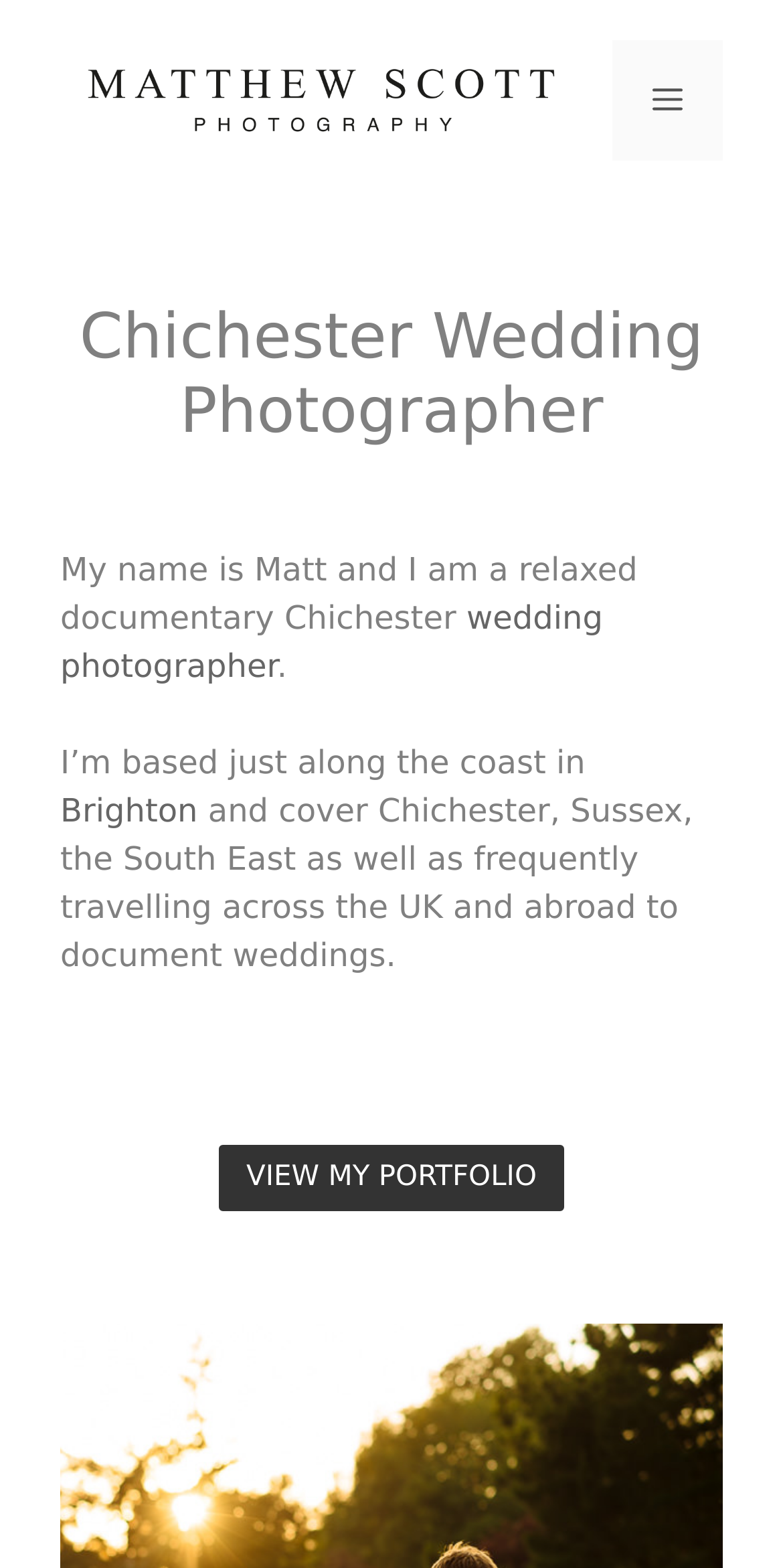Create an elaborate caption that covers all aspects of the webpage.

The webpage is about Matthew Scott Photography, a Chichester wedding photographer based in Brighton. At the top of the page, there is a banner that spans the entire width, containing a link to the website's title, "Sussex Wedding Photographer Brighton | Matthew Scott Photography", accompanied by an image. To the right of the banner, there is a mobile toggle navigation button labeled "Menu".

Below the banner, there is a heading that reads "Chichester Wedding Photographer". Following this heading, there is a paragraph of text that introduces the photographer, Matt, who describes himself as a relaxed documentary Chichester wedding photographer. The text also mentions that he is based in Brighton and covers Chichester, Sussex, and the South East, as well as traveling to document weddings across the UK and abroad.

The paragraph contains two links, one to "wedding photographer" and another to "Brighton". Below the paragraph, there is a horizontal separator line. Underneath the separator, there is a call-to-action link labeled "VIEW MY PORTFOLIO", which is centered on the page.